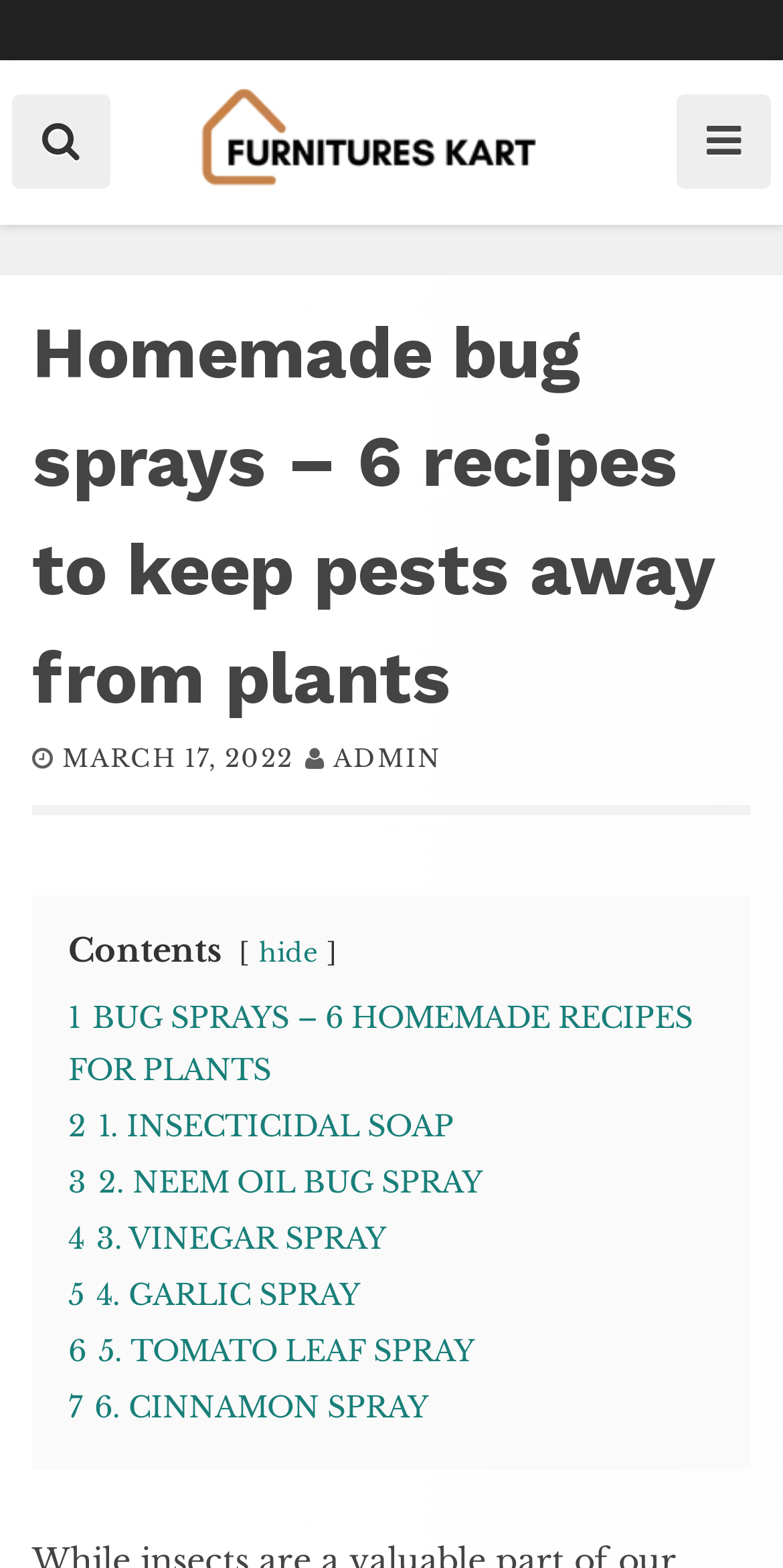Please determine the bounding box coordinates of the section I need to click to accomplish this instruction: "Click the search button".

[0.015, 0.061, 0.141, 0.121]